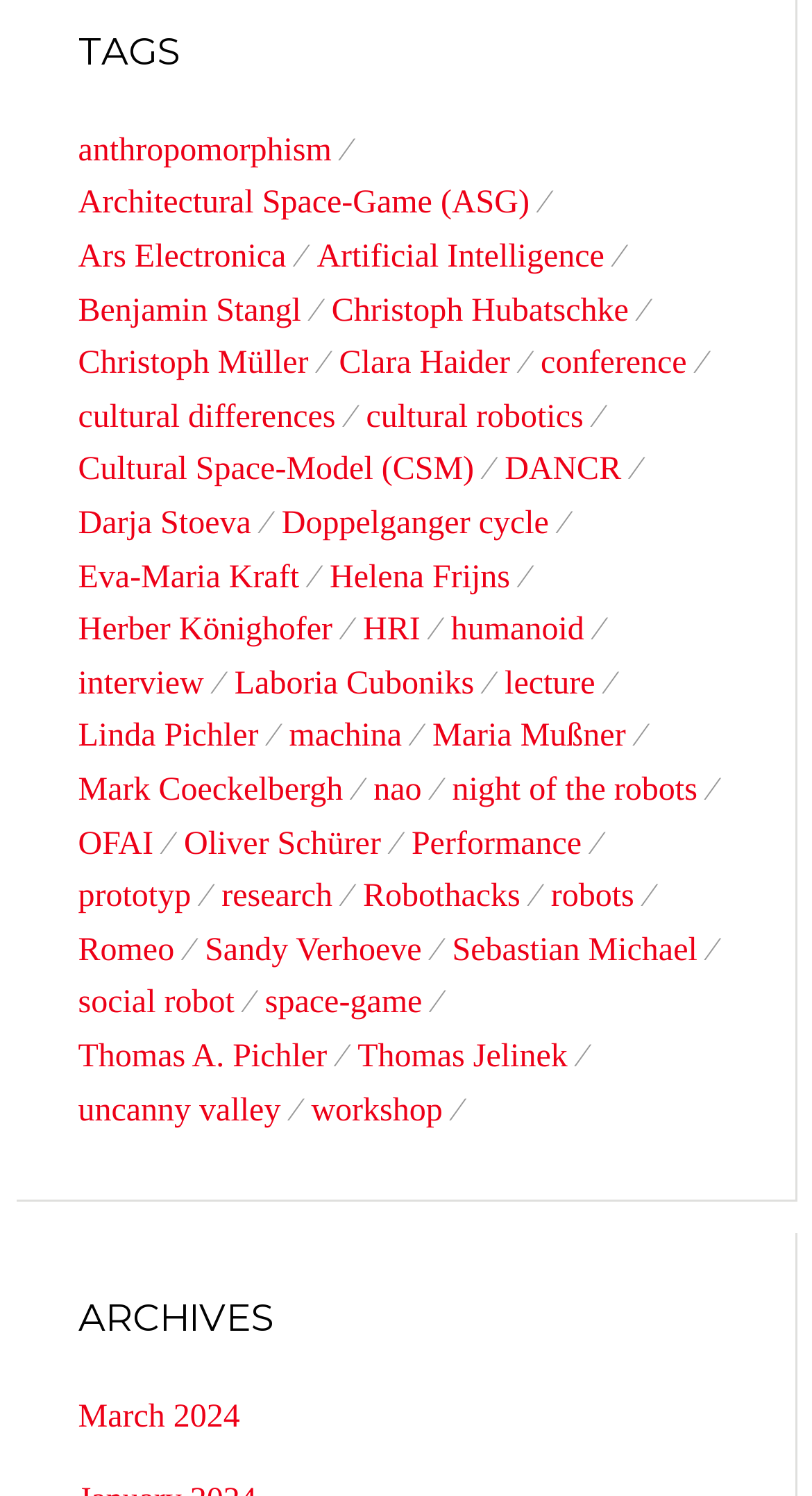Locate the bounding box coordinates of the element that should be clicked to fulfill the instruction: "explore the 'Benjamin Stangl' category".

[0.096, 0.19, 0.408, 0.226]